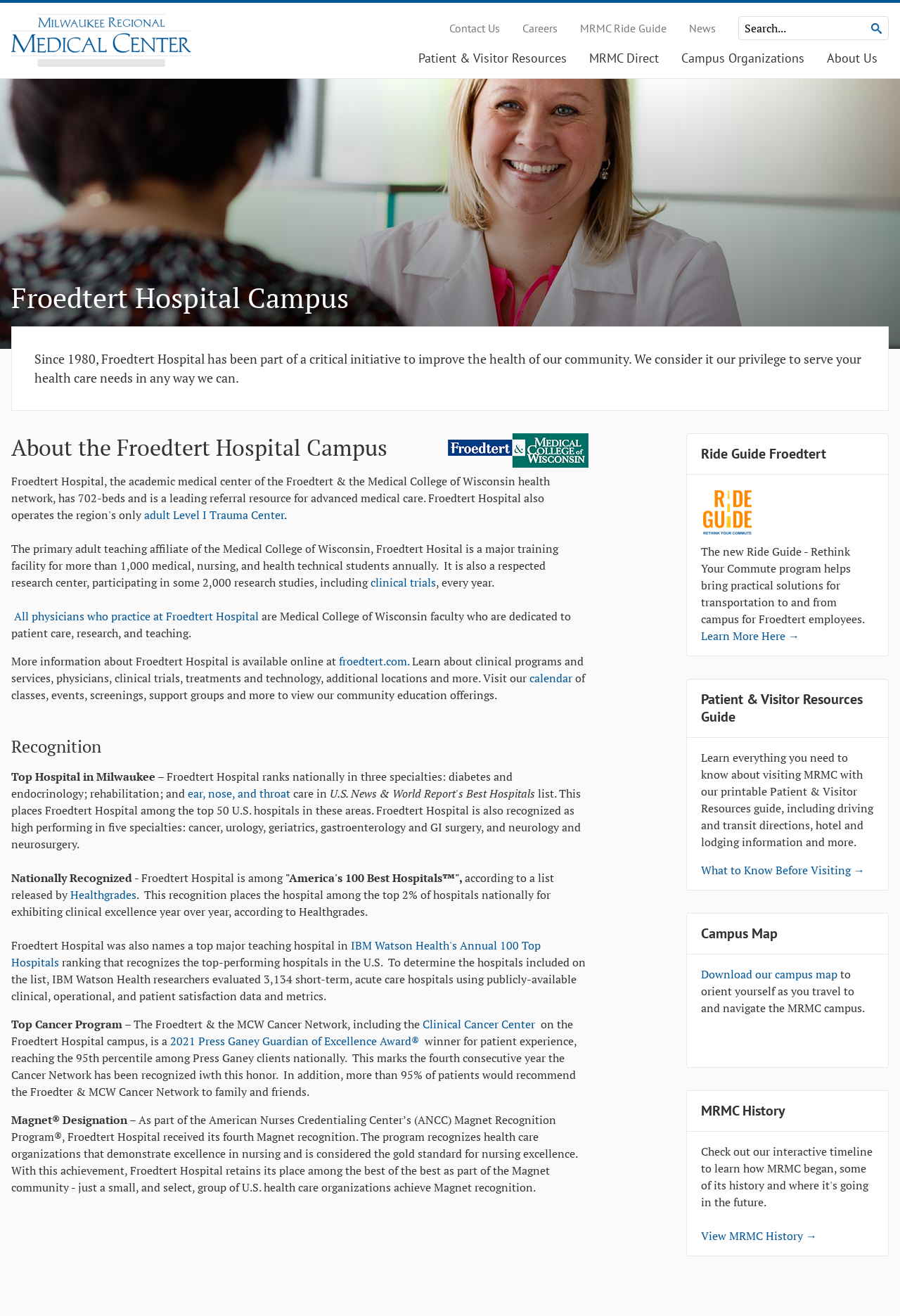Provide a thorough description of the webpage you see.

The webpage is about Froedtert Hospital, an academic medical center and Level 1 Trauma Center located on the Milwaukee Regional Medical Center (MRMC) campus. At the top of the page, there is a header section with links to various resources, including Patient & Visitor Resources, MRMC Direct, Campus Organizations, About Us, Contact Us, Careers, MRMC Ride Guide, and News. Below the header, there is a search bar with a search button.

The main content of the page is divided into several sections. The first section introduces Froedtert Hospital, stating that it has been part of a critical initiative to improve the health of the community since 1980. There is also a logo of Froedtert & Medical College of Wisconsin.

The next section highlights the hospital's achievements, including being a major training facility for medical, nursing, and health technical students, and a respected research center participating in numerous research studies. There are also links to clinical trials and information about the hospital's physicians.

Further down the page, there are sections recognizing the hospital's achievements, including being ranked nationally in three specialties, being among the top 50 U.S. hospitals in certain areas, and being recognized as high performing in five specialties. There are also mentions of the hospital's top cancer program, Magnet designation, and Ride Guide program.

On the right side of the page, there are additional resources, including a Patient & Visitor Resources guide, a campus map, and information about MRMC's history.